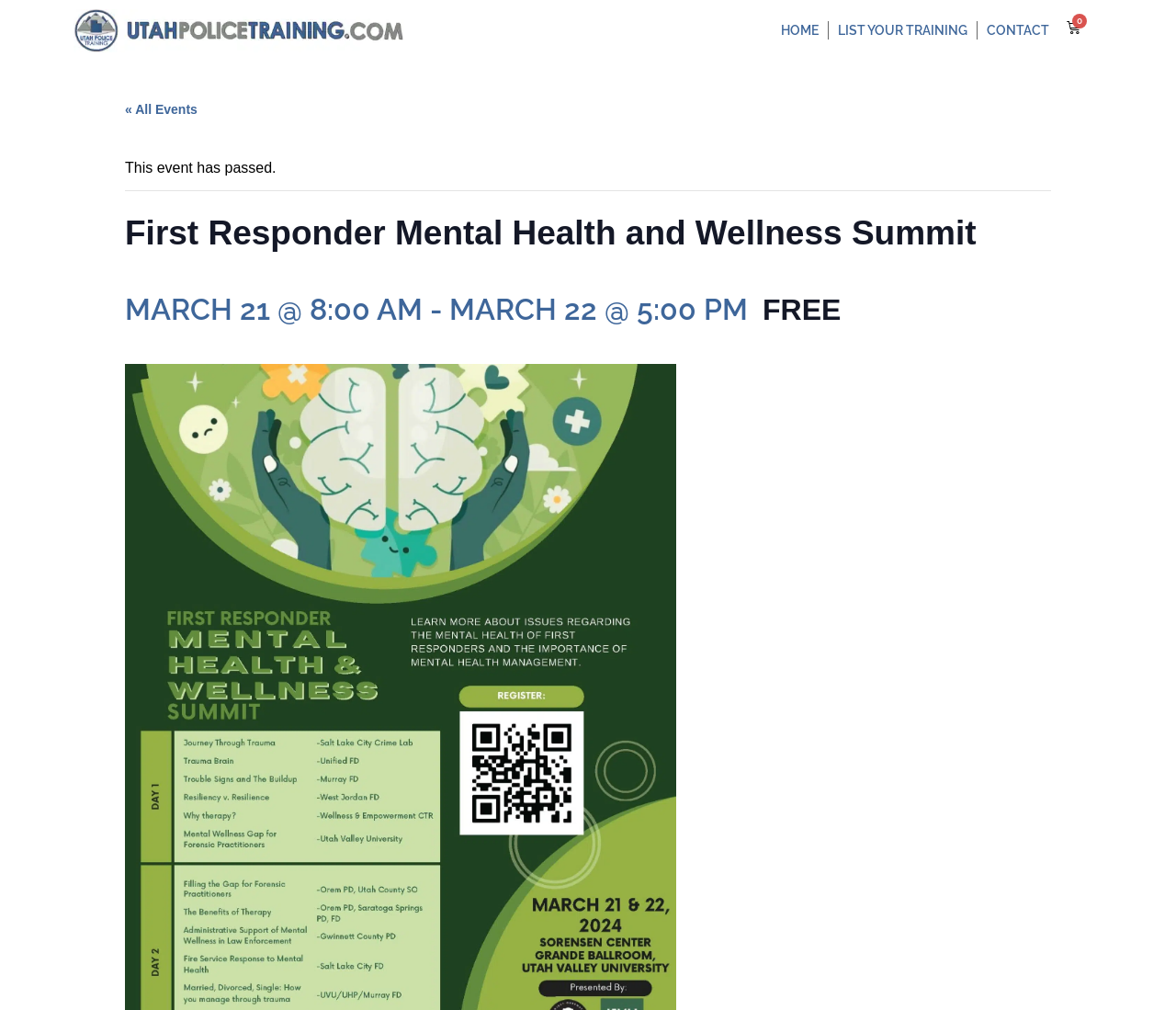Bounding box coordinates are specified in the format (top-left x, top-left y, bottom-right x, bottom-right y). All values are floating point numbers bounded between 0 and 1. Please provide the bounding box coordinate of the region this sentence describes: Contact

[0.831, 0.009, 0.9, 0.051]